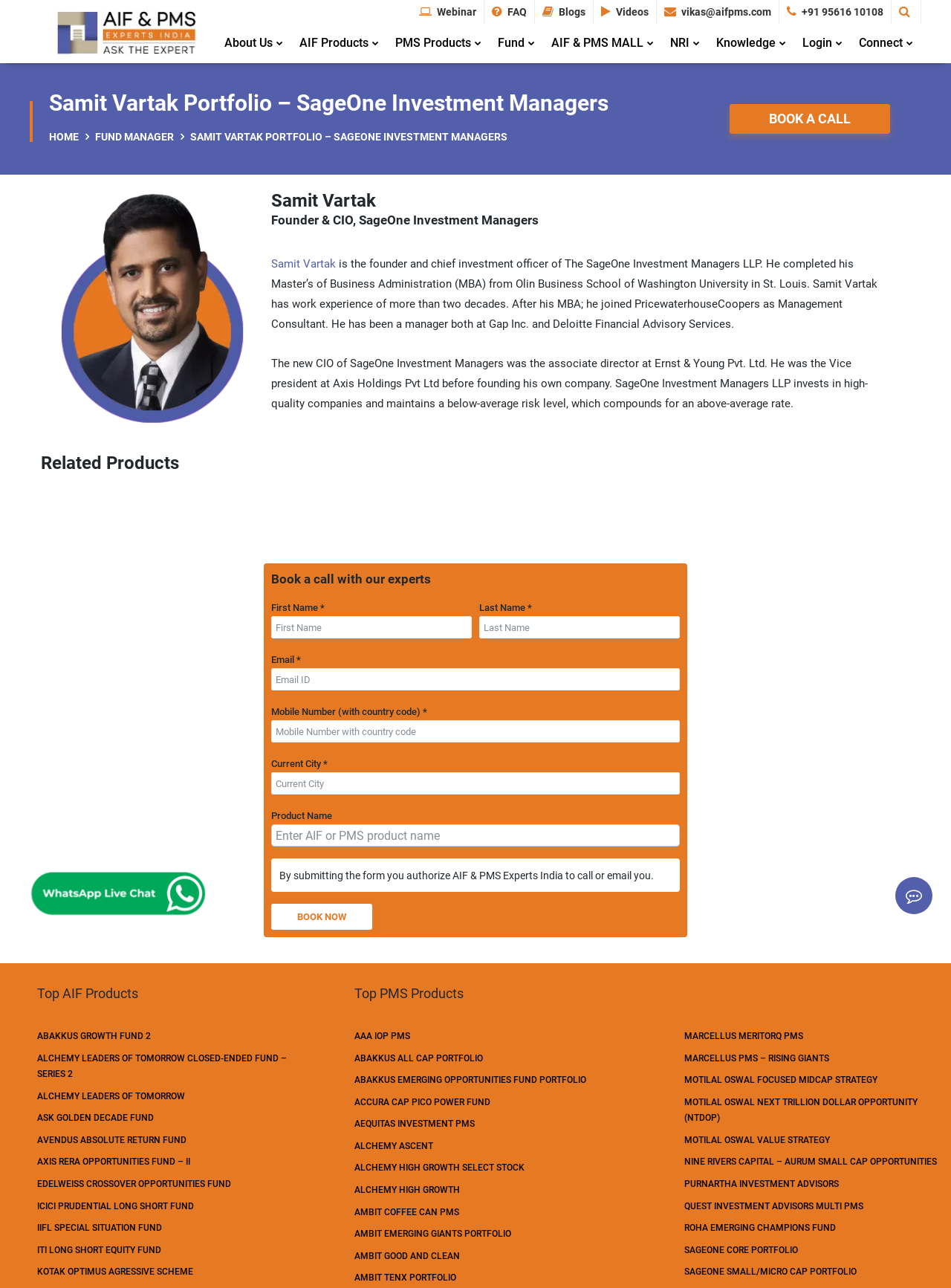What is the name of the founder of SageOne Investment Managers?
Please answer the question with as much detail as possible using the screenshot.

The answer can be found in the heading 'Samit Vartak Portfolio – SageOne Investment Managers' and also in the static text 'Samit Vartak is the founder and chief investment officer of The SageOne Investment Managers LLP.'